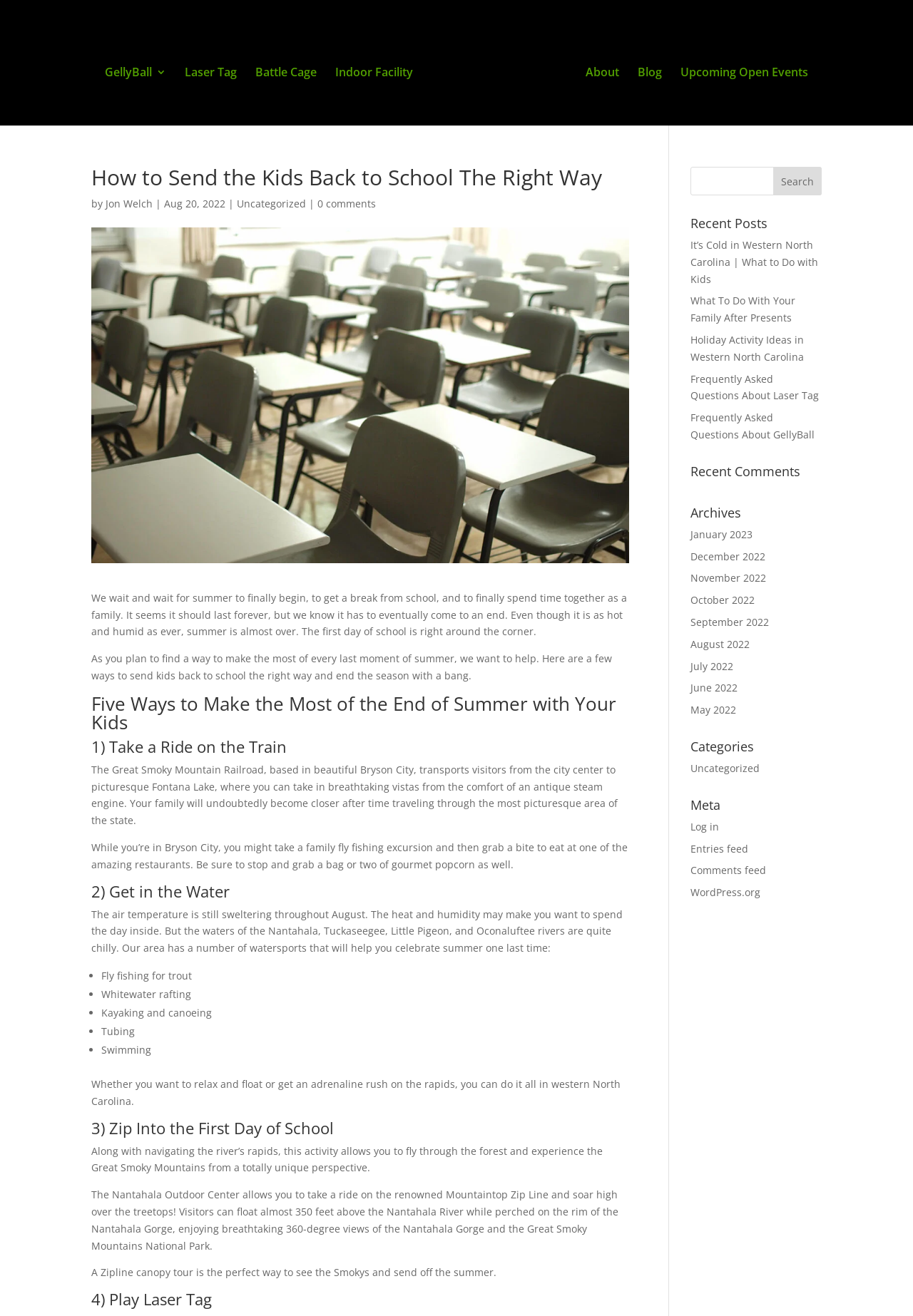Highlight the bounding box coordinates of the element that should be clicked to carry out the following instruction: "Search for something". The coordinates must be given as four float numbers ranging from 0 to 1, i.e., [left, top, right, bottom].

[0.756, 0.127, 0.9, 0.148]